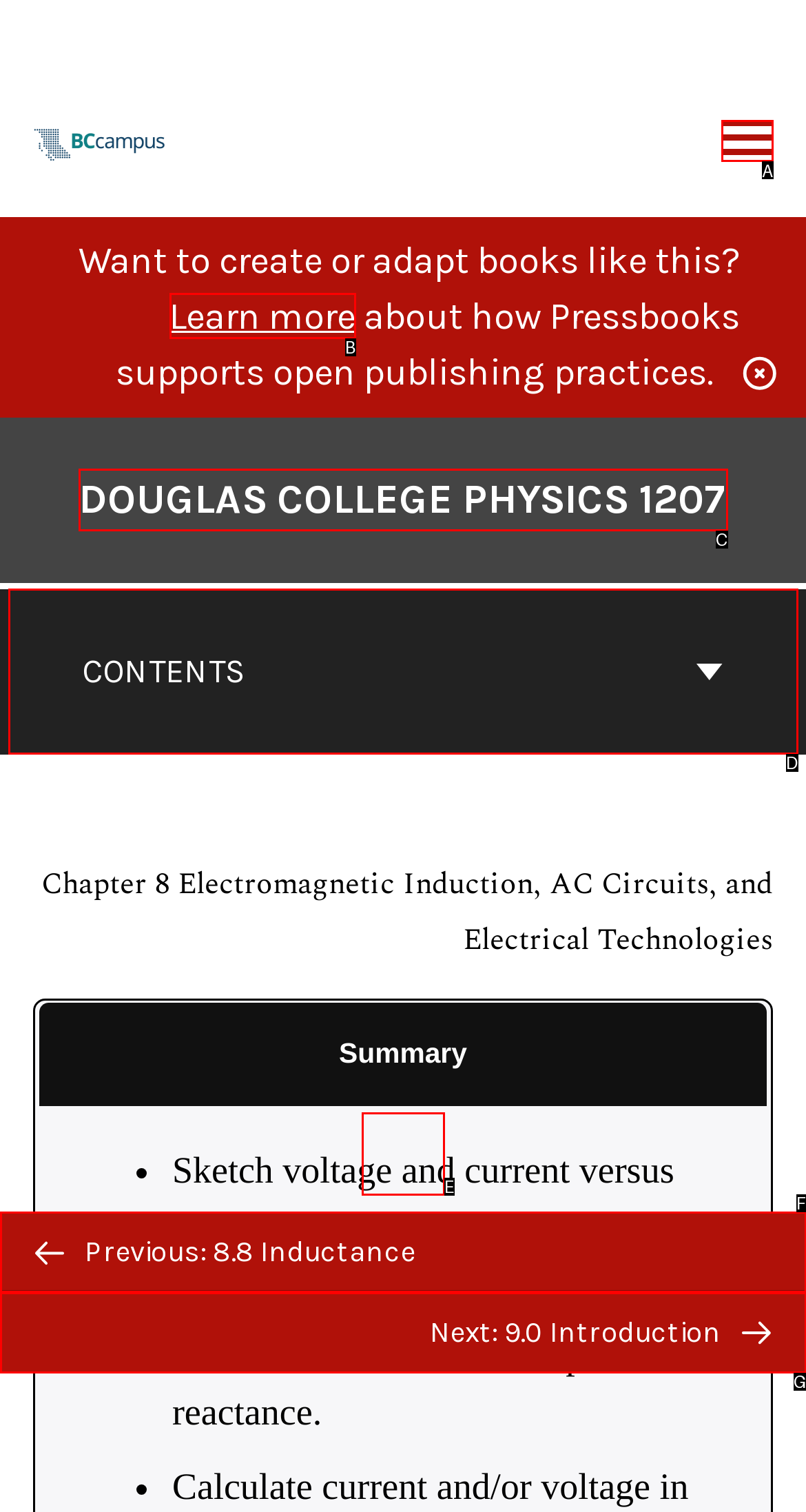Point out the option that best suits the description: Douglas College Physics 1207
Indicate your answer with the letter of the selected choice.

C